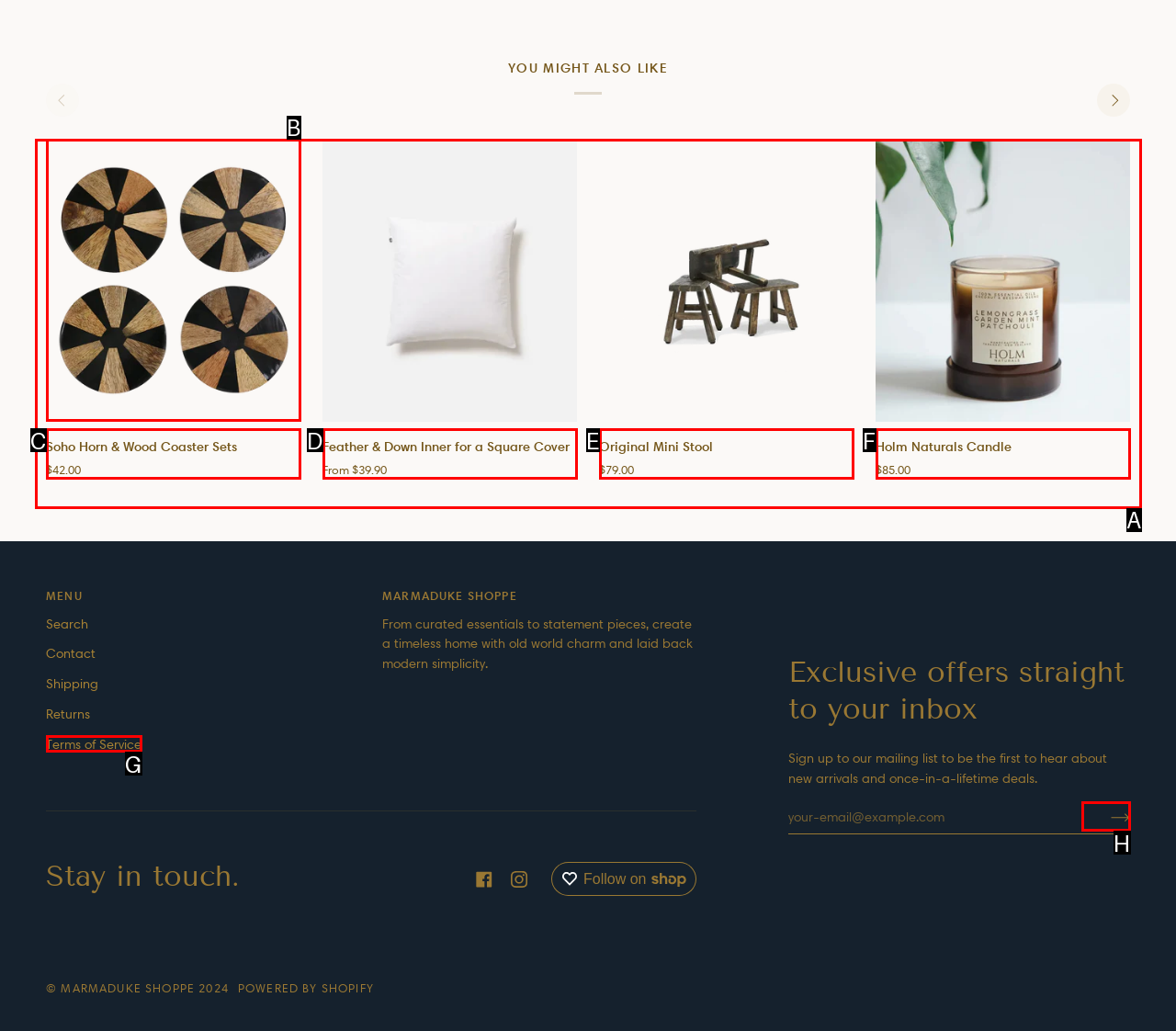Tell me which one HTML element best matches the description: aria-label="Join" name="subscribe" Answer with the option's letter from the given choices directly.

H